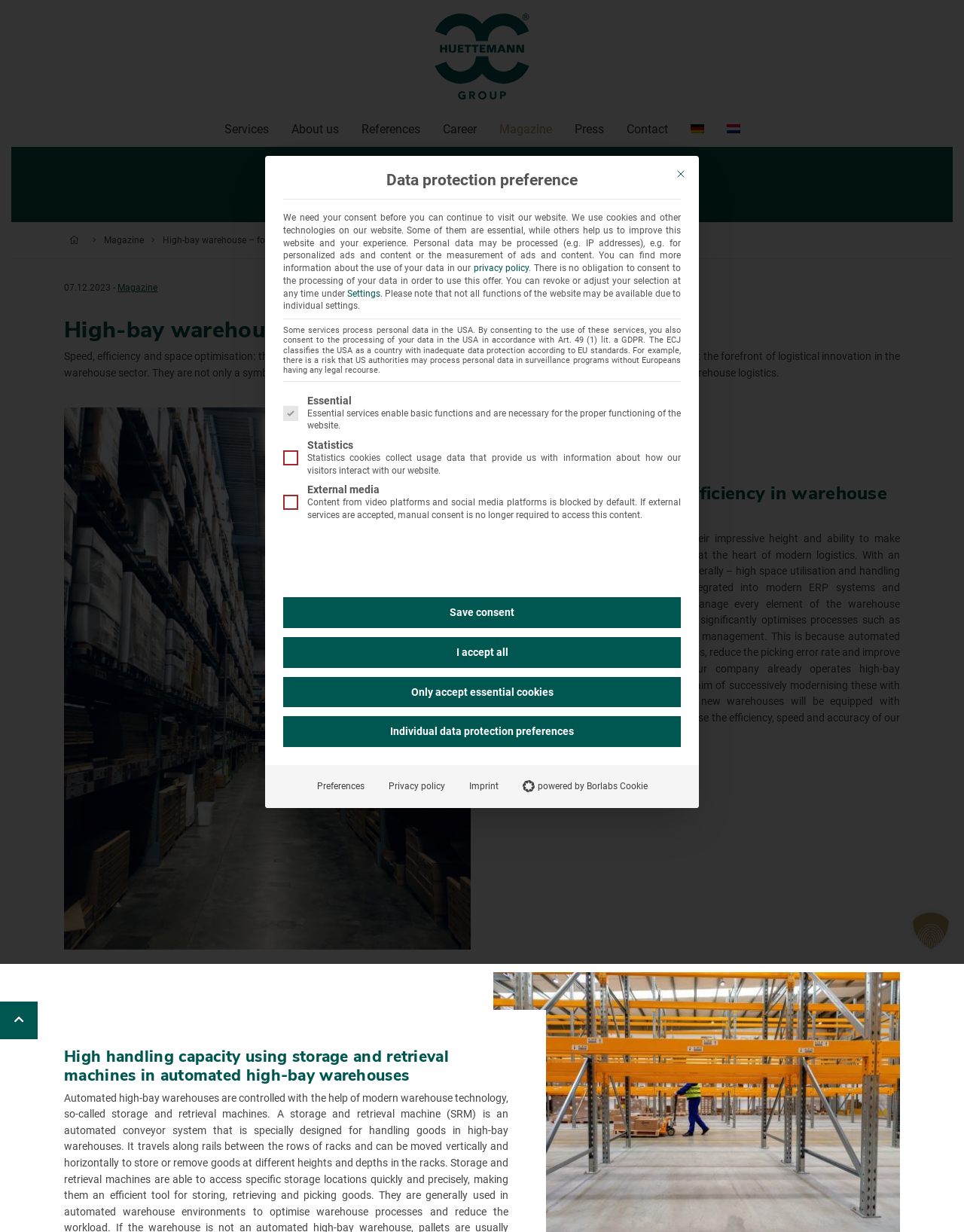Can you determine the bounding box coordinates of the area that needs to be clicked to fulfill the following instruction: "Close the data protection preference dialog"?

[0.694, 0.131, 0.719, 0.151]